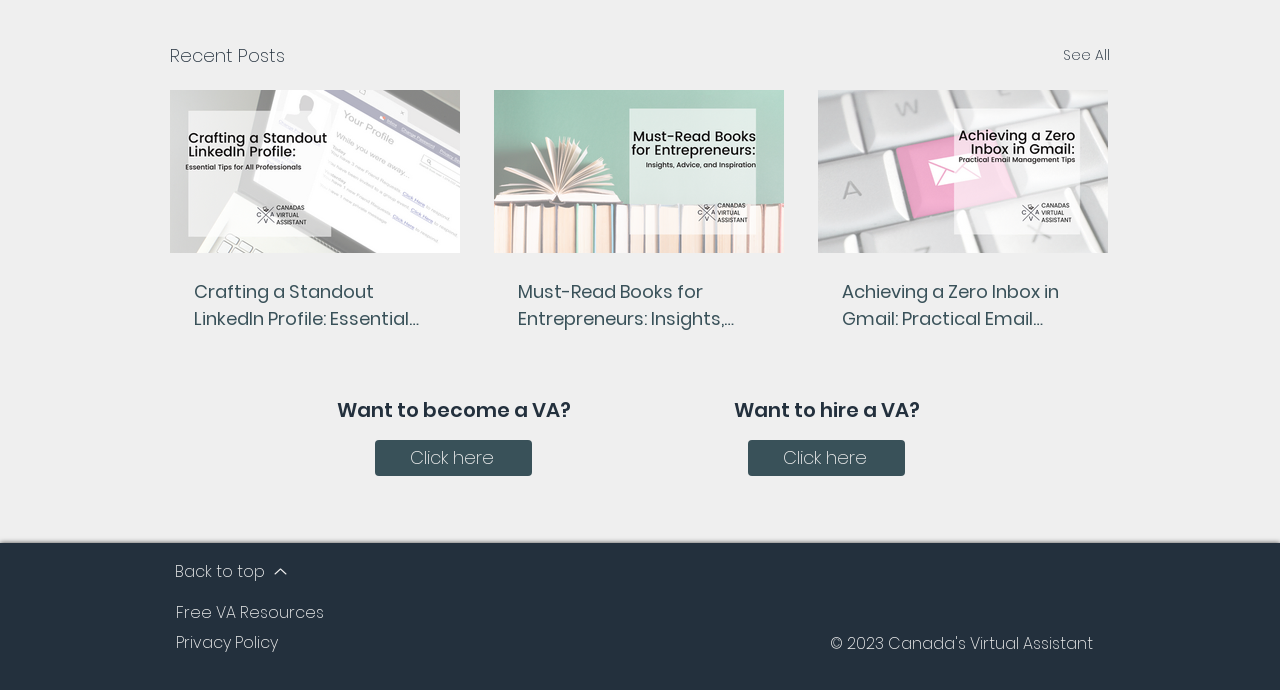Identify the bounding box coordinates necessary to click and complete the given instruction: "Visit Facebook page".

[0.747, 0.811, 0.775, 0.863]